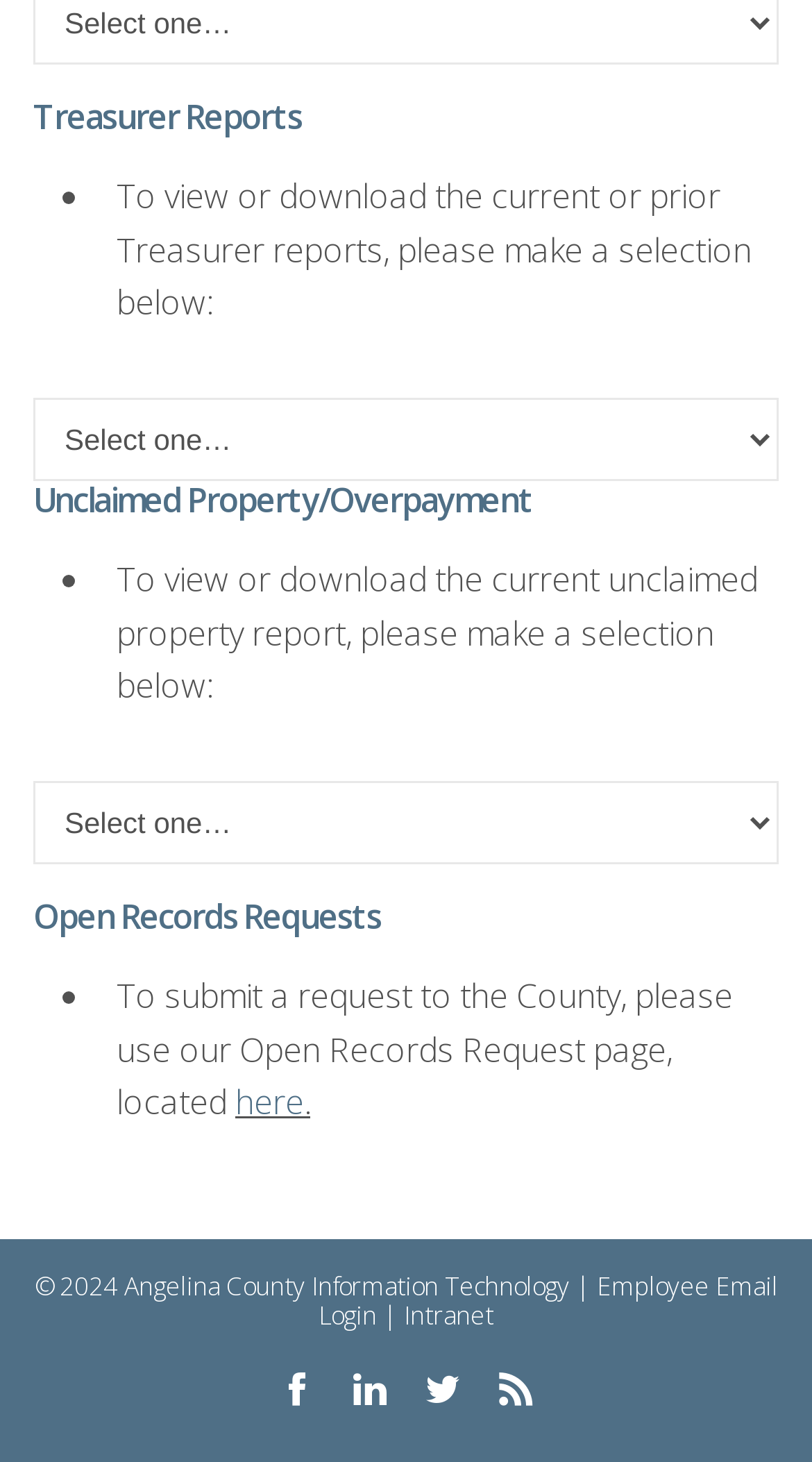What type of property report can be viewed or downloaded from this webpage?
Based on the visual content, answer with a single word or a brief phrase.

Unclaimed property report